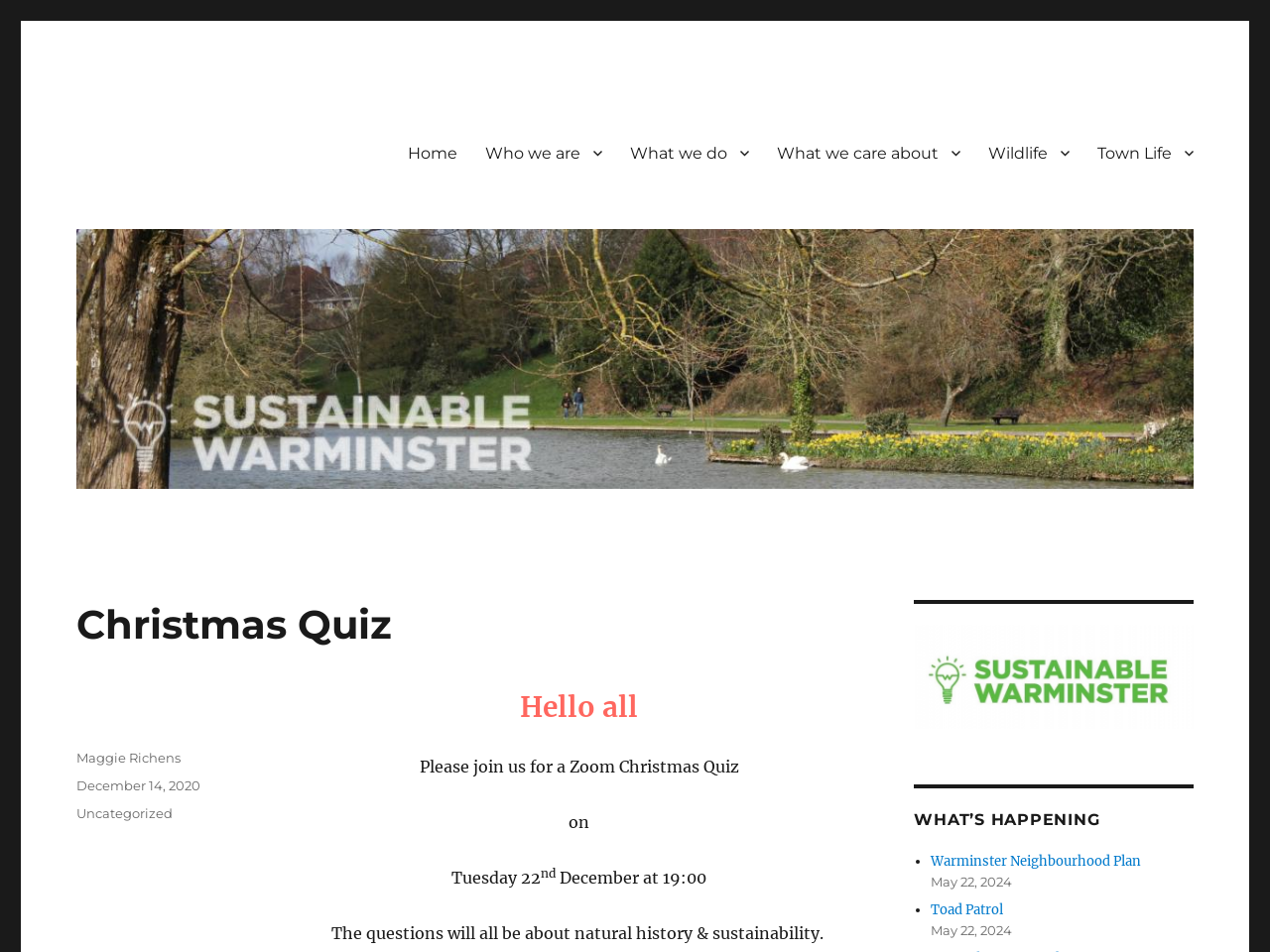What is the name of the organization hosting the Christmas Quiz?
Provide a comprehensive and detailed answer to the question.

The name of the organization hosting the Christmas Quiz can be found in the top-left corner of the webpage, where it says 'Sustainable Warminster' in a logo format.